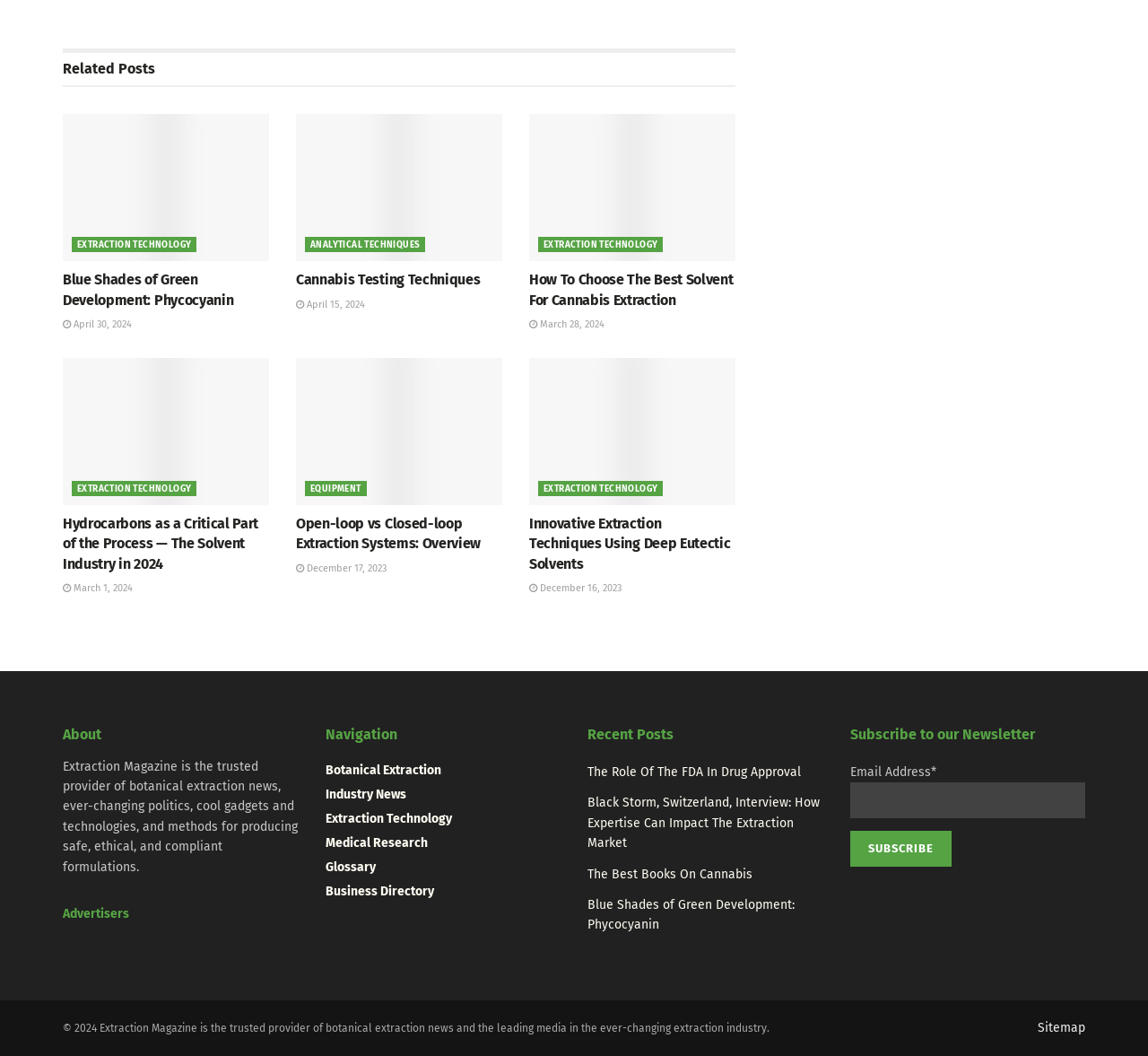How many articles are listed under 'Related Posts'?
Respond with a short answer, either a single word or a phrase, based on the image.

5